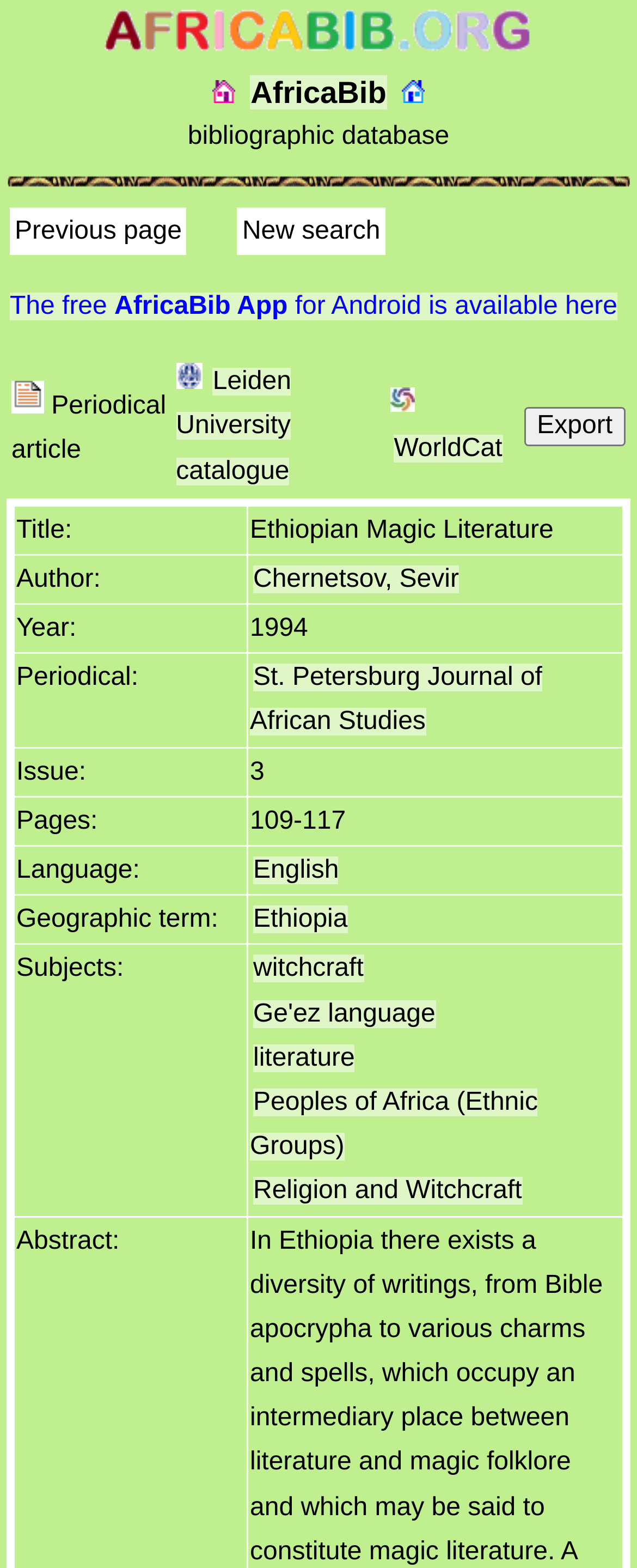Determine the bounding box coordinates for the clickable element required to fulfill the instruction: "View the Leiden University catalogue". Provide the coordinates as four float numbers between 0 and 1, i.e., [left, top, right, bottom].

[0.276, 0.232, 0.317, 0.248]